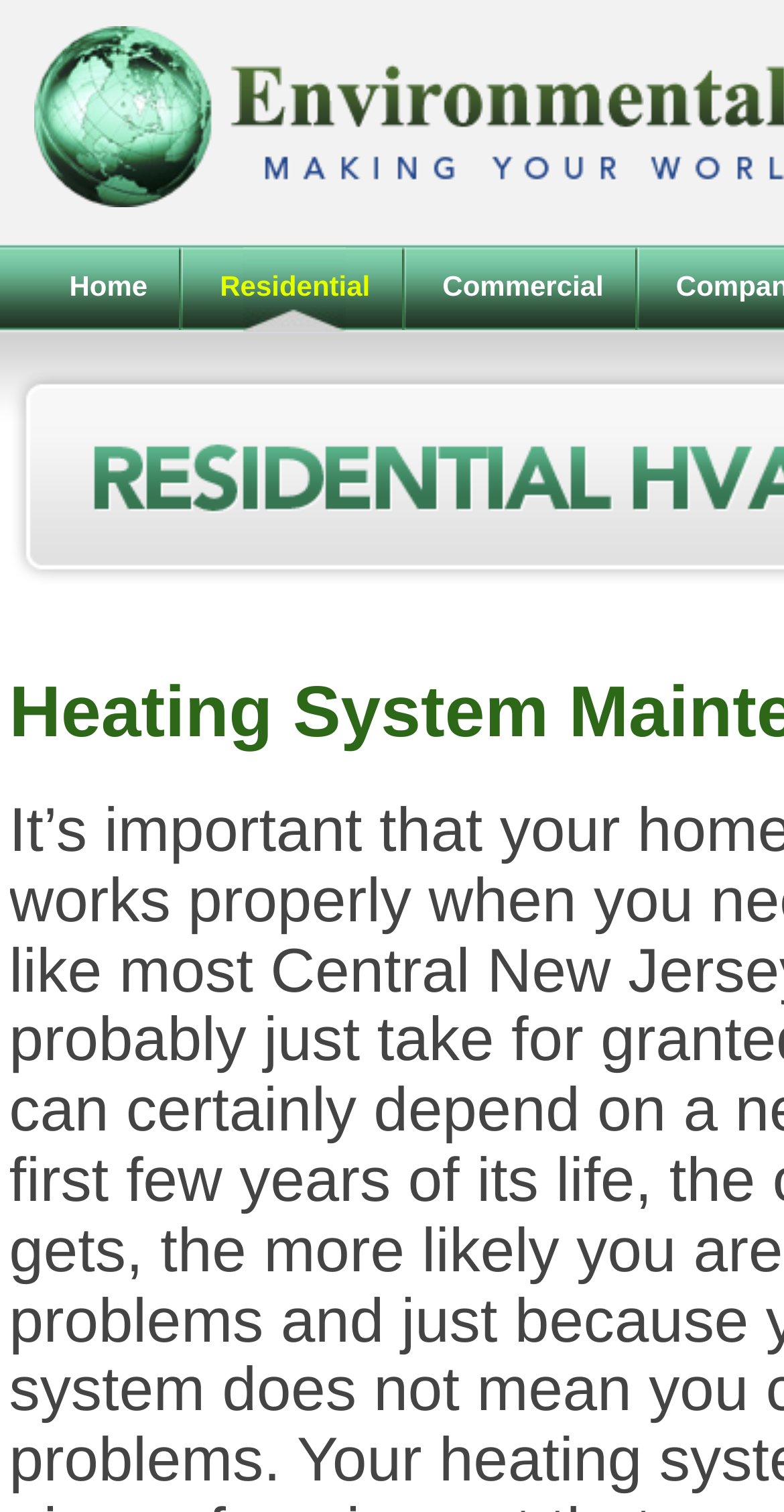Extract the bounding box coordinates of the UI element described: "Home". Provide the coordinates in the format [left, top, right, bottom] with values ranging from 0 to 1.

[0.042, 0.164, 0.234, 0.22]